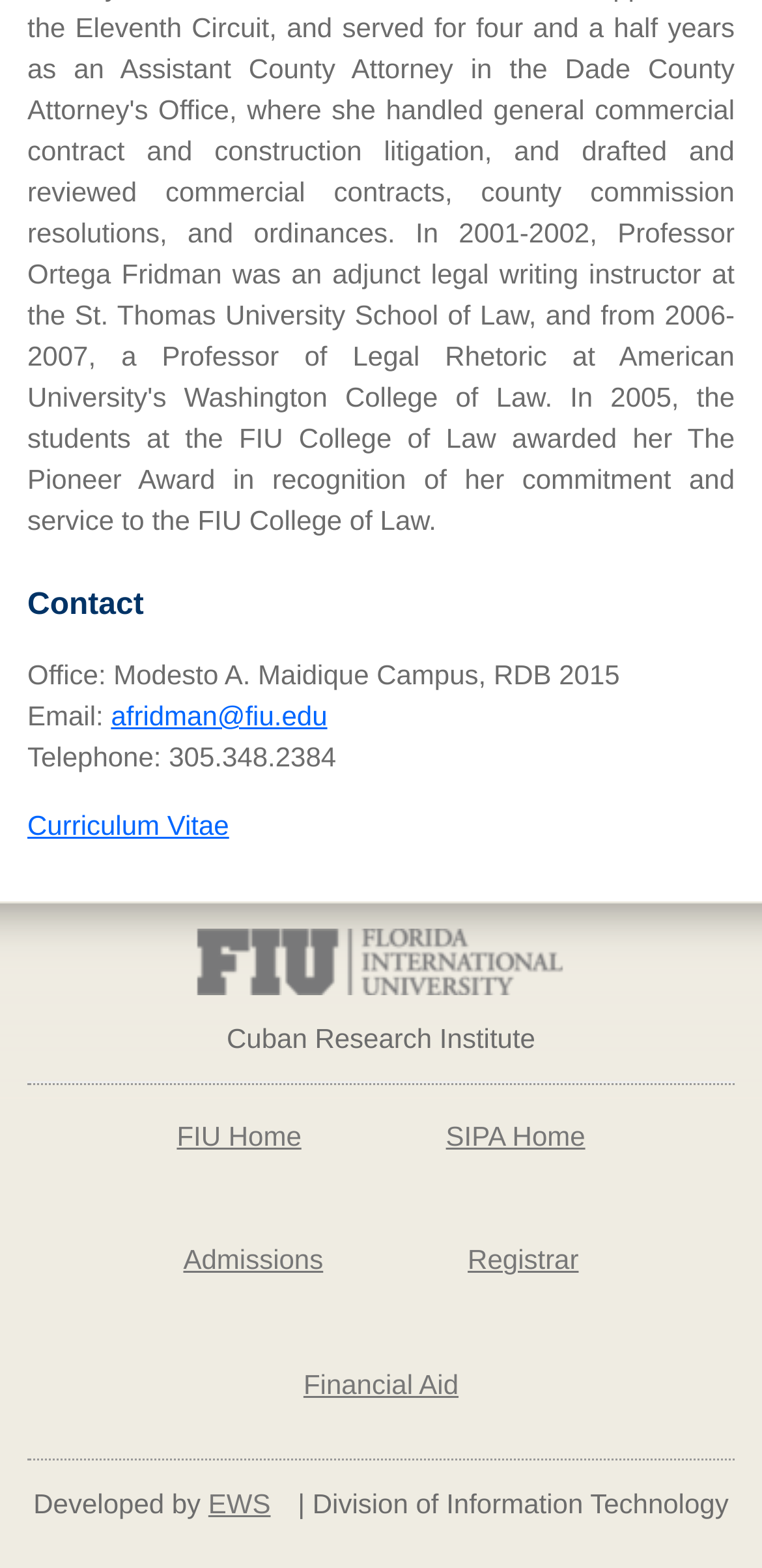Can you find the bounding box coordinates of the area I should click to execute the following instruction: "Visit FIU Home"?

[0.137, 0.692, 0.49, 0.758]